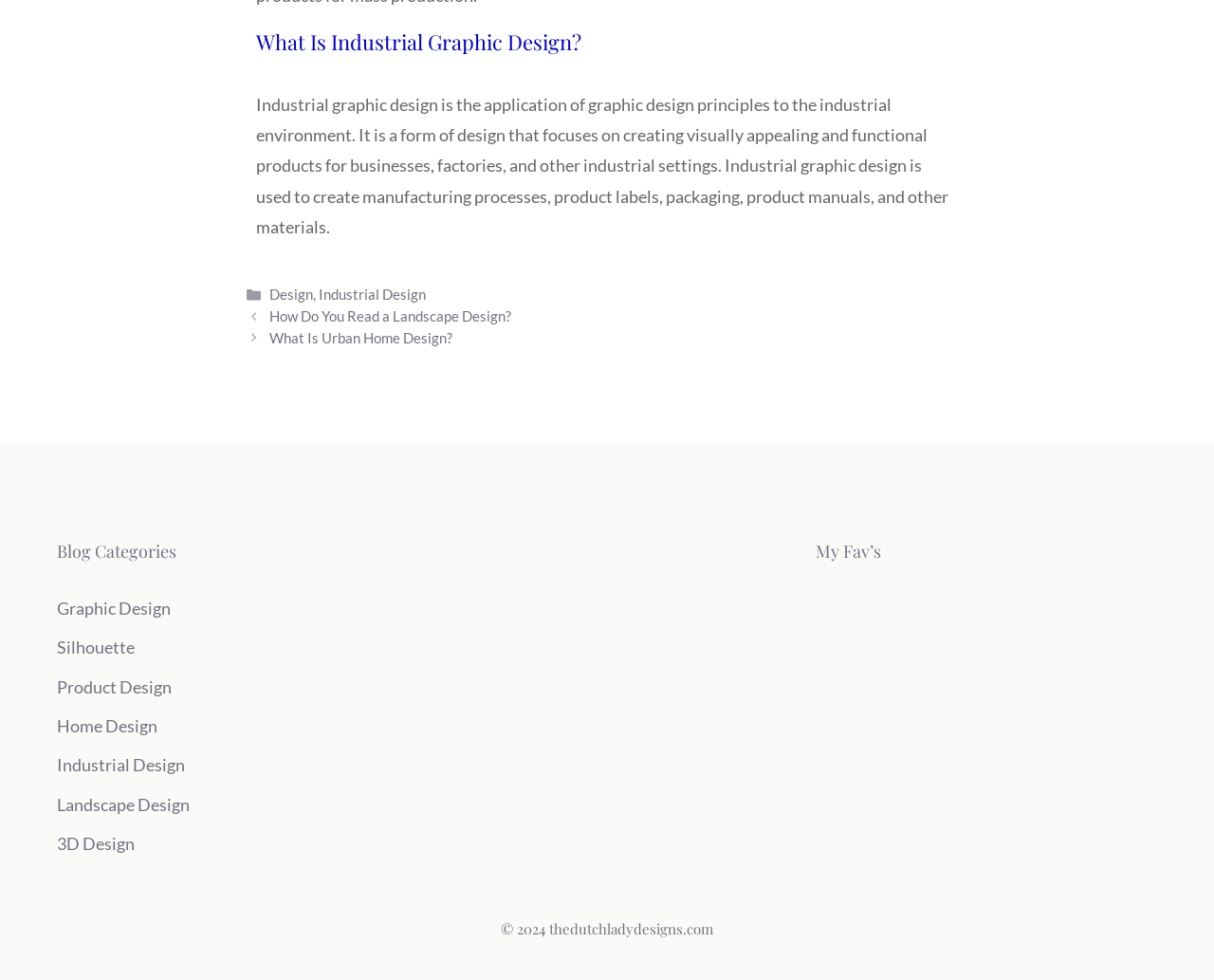Please look at the image and answer the question with a detailed explanation: What is the name of the website?

The name of the website is thedutchladydesigns.com, which is mentioned in the footer section, specifically in the copyright notice '© 2024 thedutchladydesigns.com'.